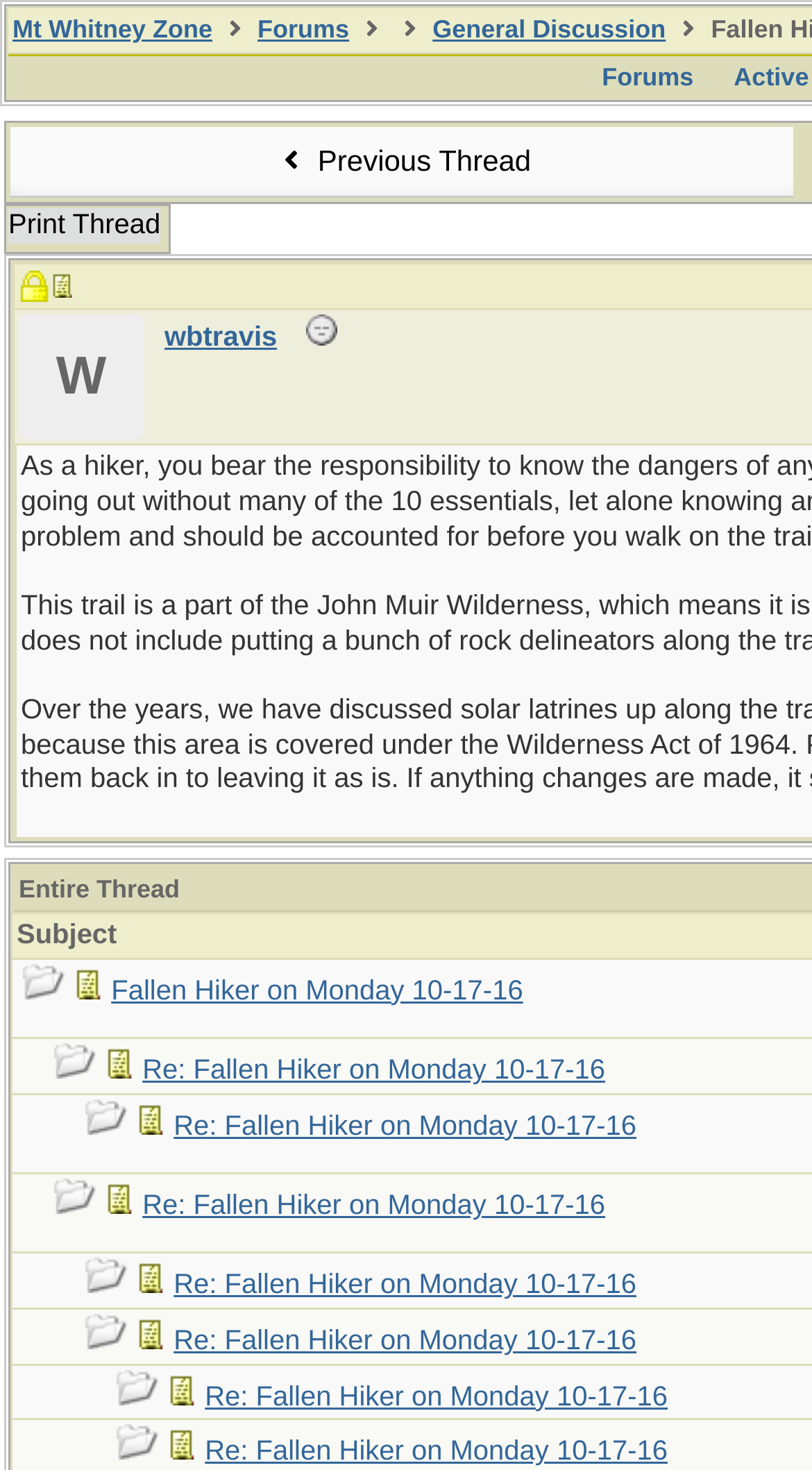Please determine the main heading text of this webpage.

Mt Whitney Zone  Forums   General Discussion  Fallen Hiker on Monday 10-17-16